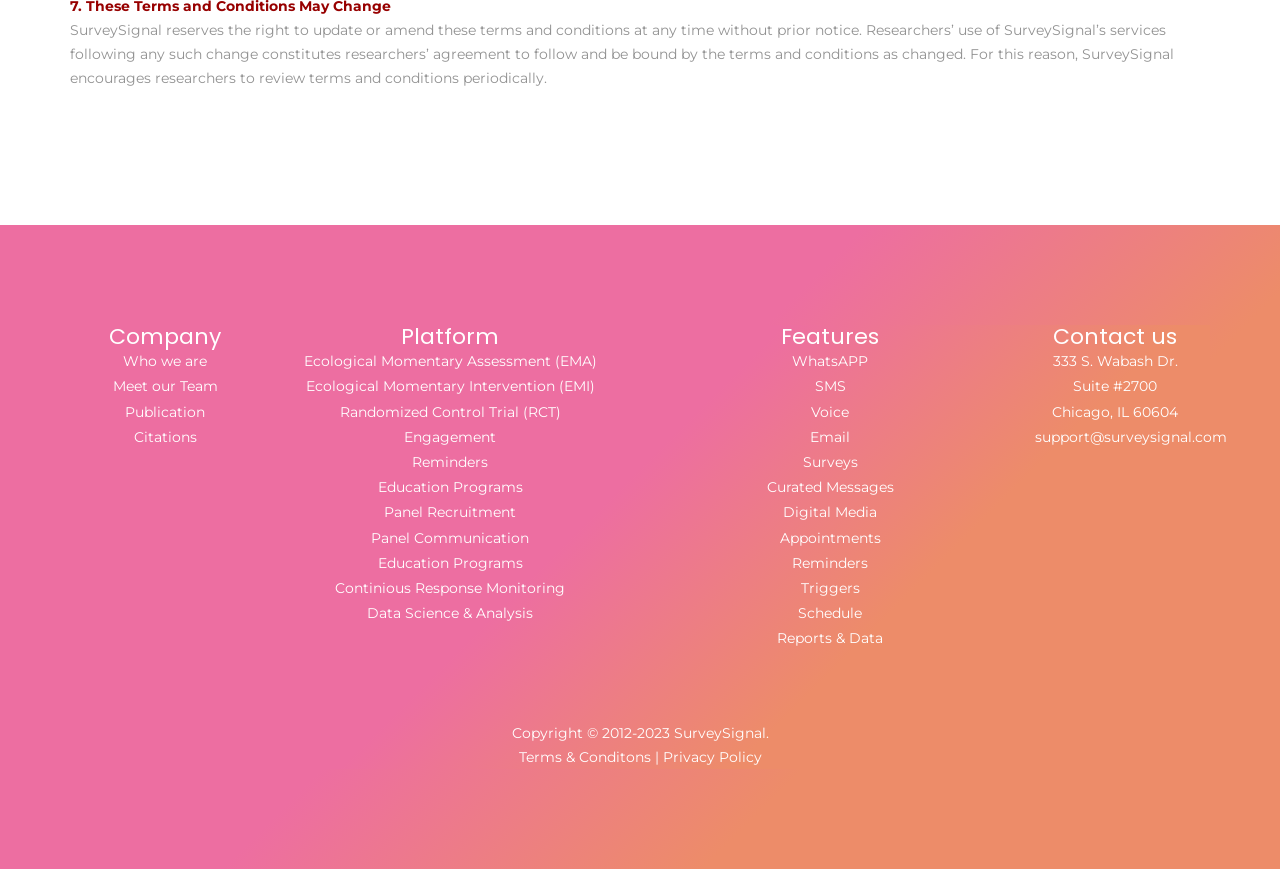What is the company's address?
Refer to the image and give a detailed response to the question.

The company's address is mentioned in the 'Contact us' section, which is located at the bottom of the webpage. The address is 333 S. Wabash Dr. Suite #2700, Chicago, IL 60604.